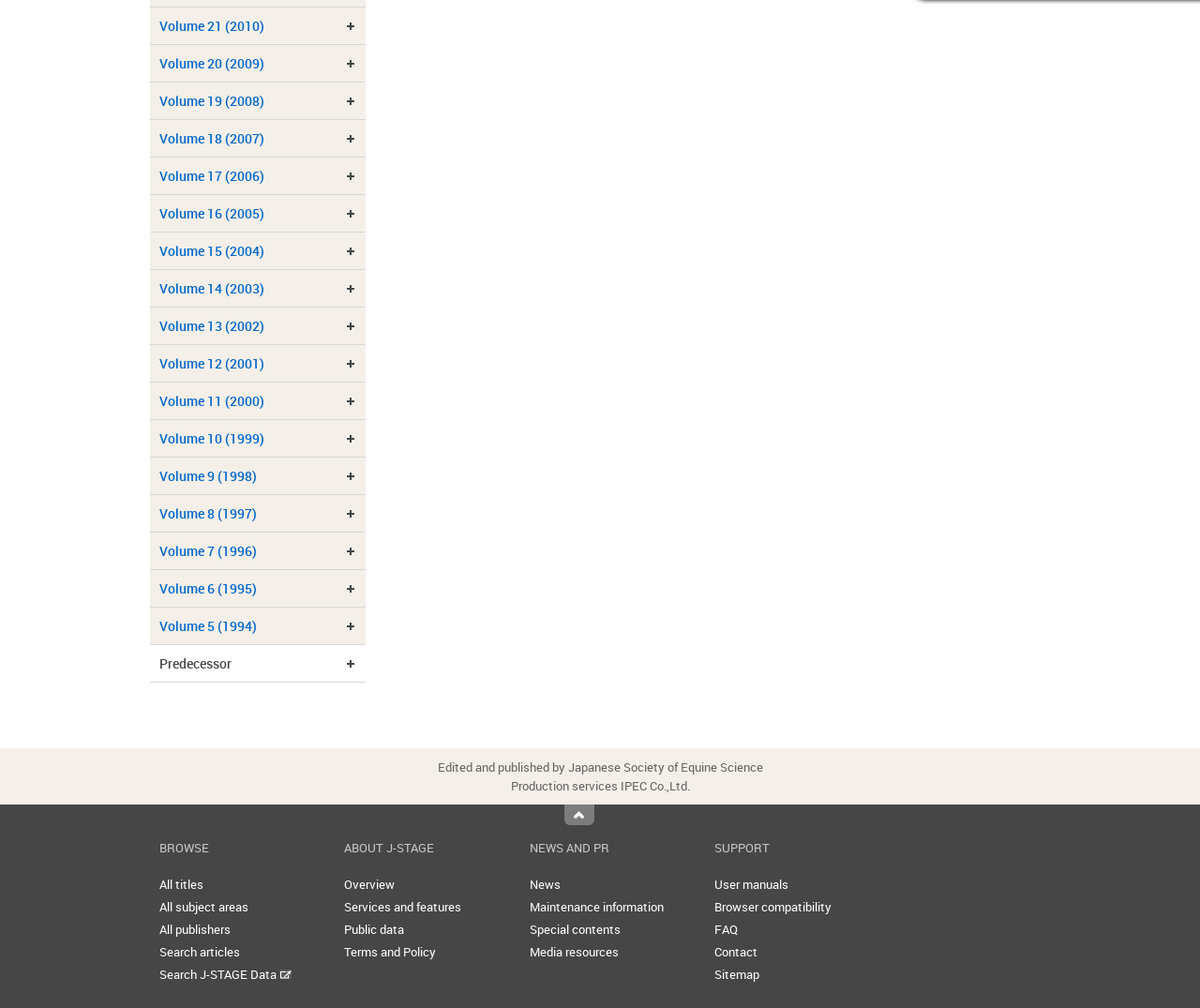Bounding box coordinates are given in the format (top-left x, top-left y, bottom-right x, bottom-right y). All values should be floating point numbers between 0 and 1. Provide the bounding box coordinate for the UI element described as: Browser compatibility

[0.595, 0.891, 0.693, 0.908]